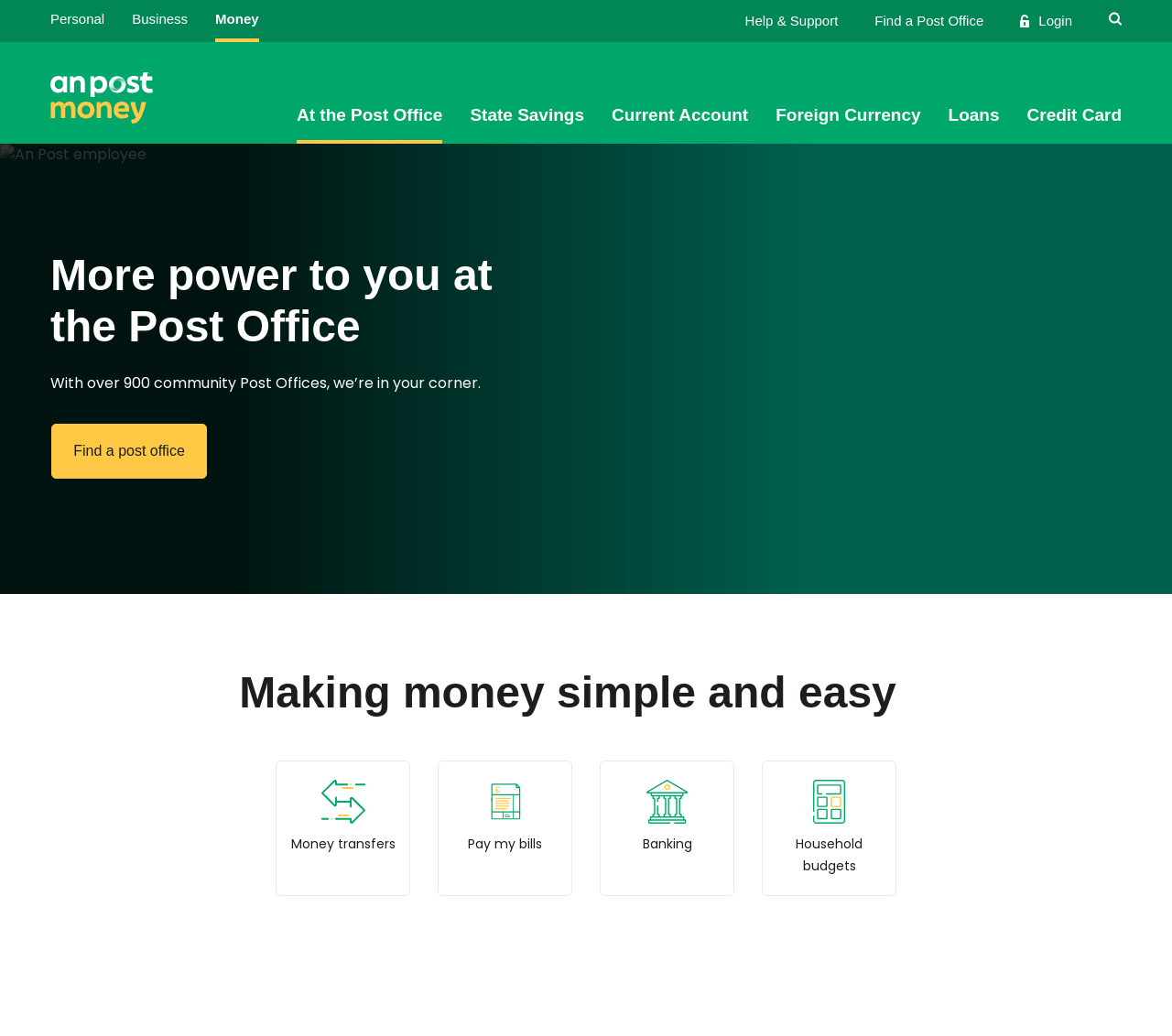Determine the bounding box coordinates for the region that must be clicked to execute the following instruction: "Choose Personal".

[0.043, 0.01, 0.089, 0.027]